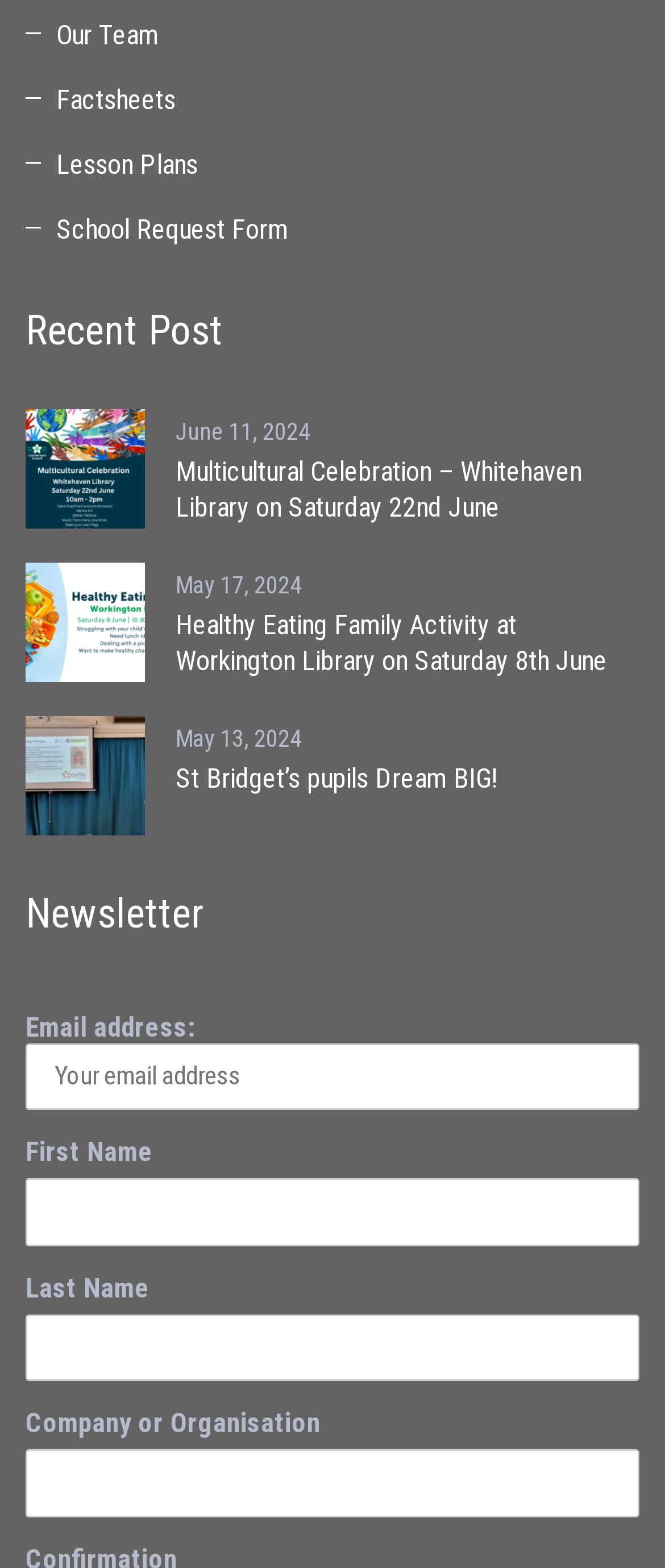Identify the bounding box coordinates of the part that should be clicked to carry out this instruction: "submit the 'School Request Form'".

[0.038, 0.133, 0.433, 0.161]